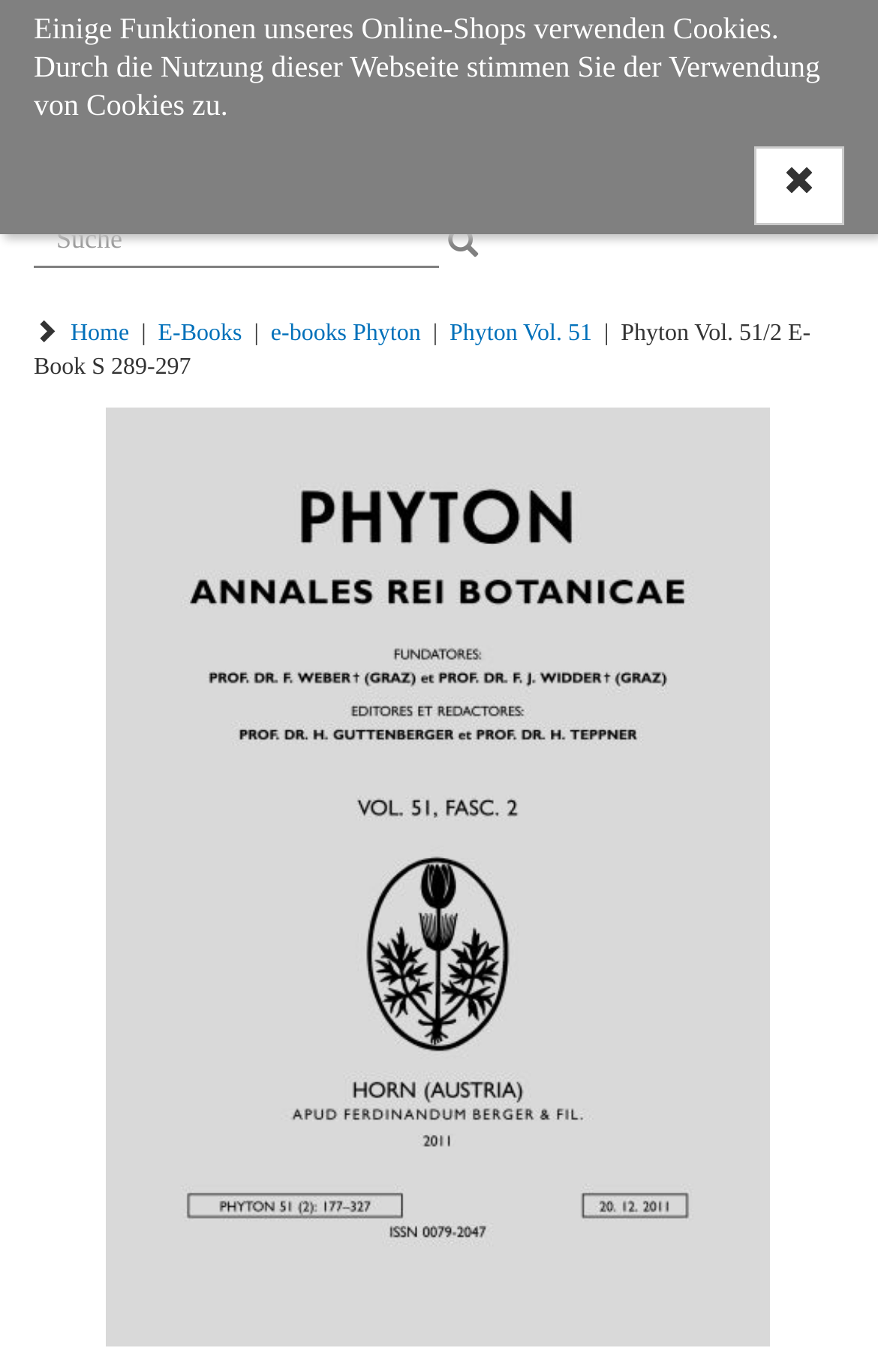Find the bounding box coordinates for the UI element that matches this description: "aria-label="Suche" name="search_stichwort" placeholder="Suche"".

[0.038, 0.146, 0.5, 0.195]